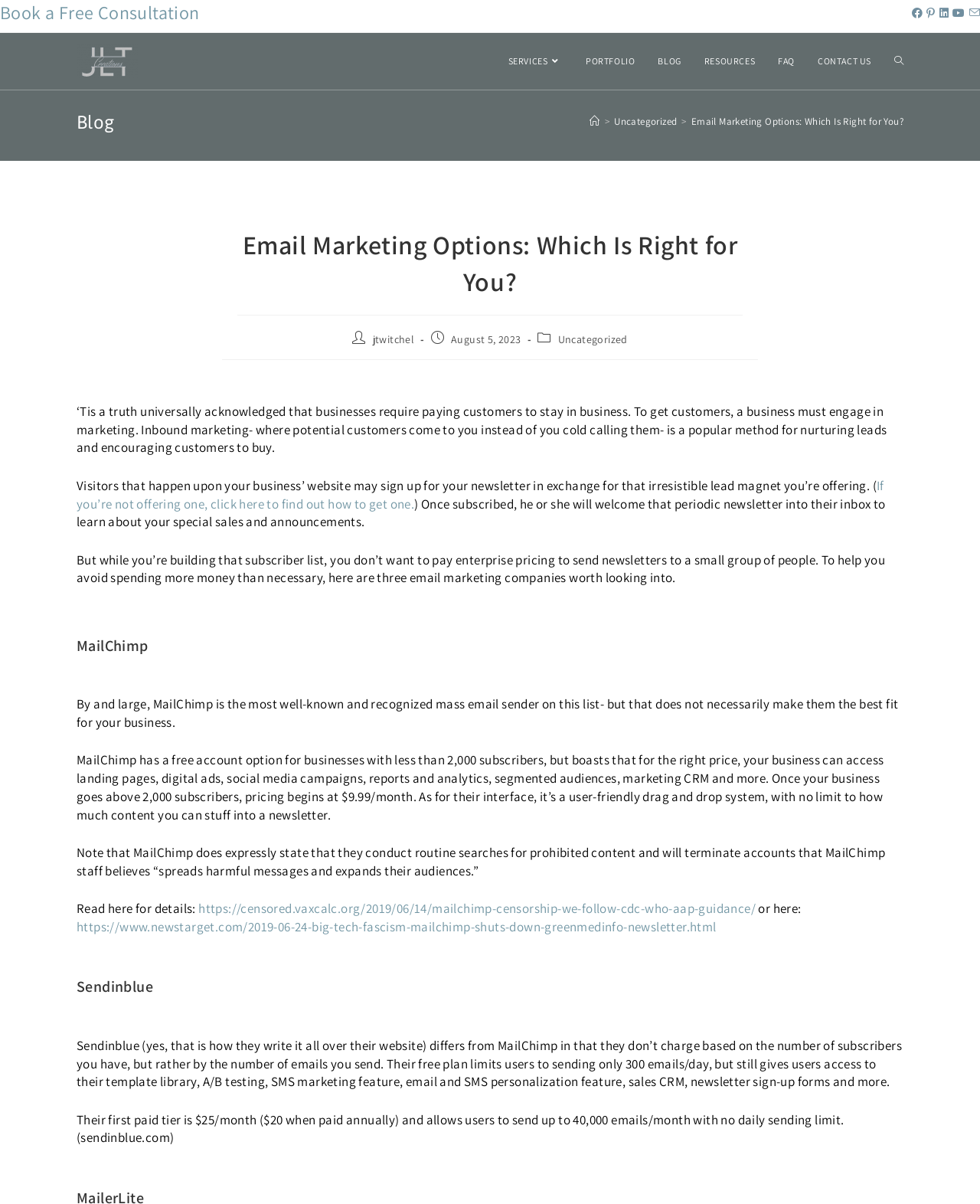Determine the bounding box coordinates (top-left x, top-left y, bottom-right x, bottom-right y) of the UI element described in the following text: Book a Free Consultation

[0.0, 0.0, 0.204, 0.02]